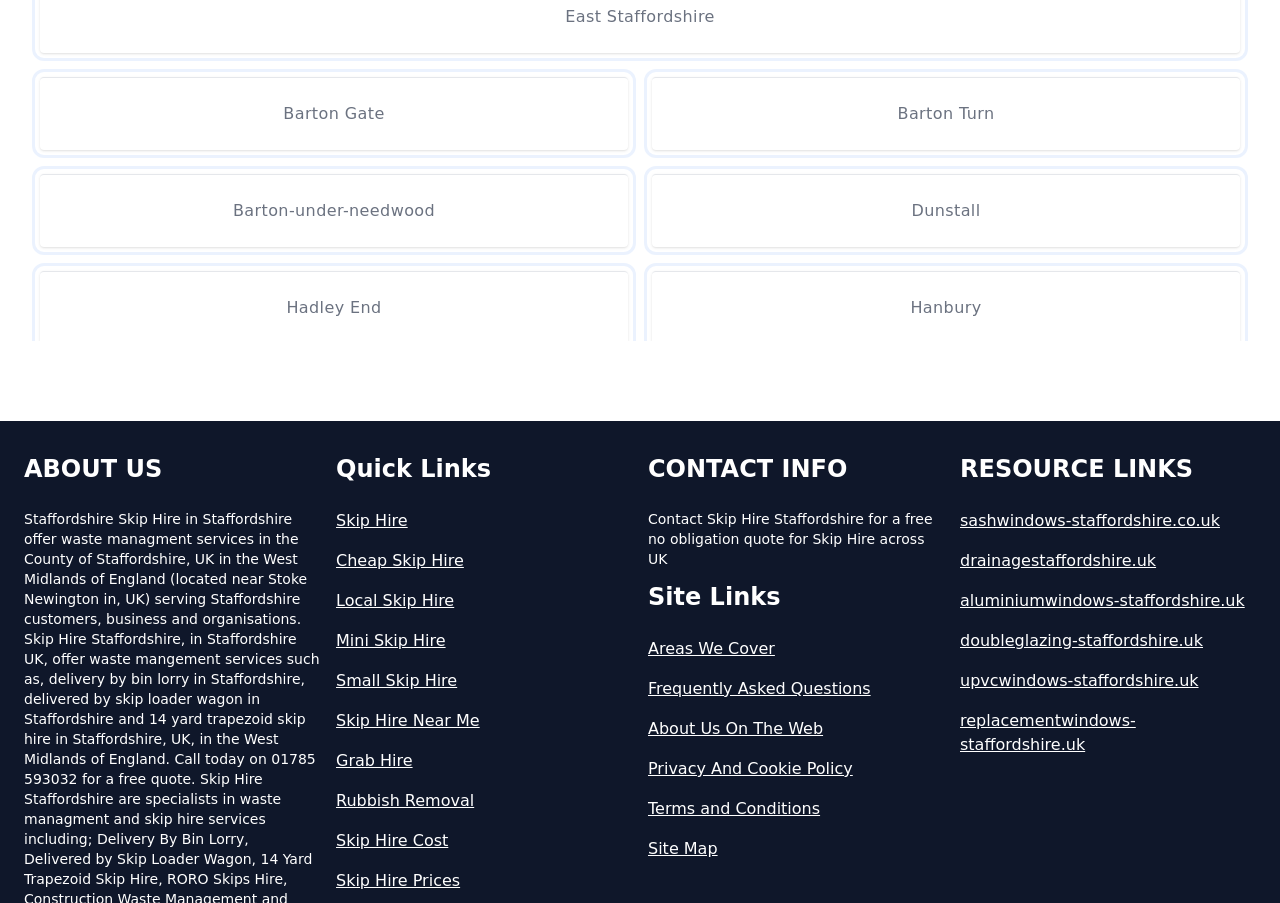Provide a one-word or short-phrase response to the question:
What is the main service offered by this website?

Skip Hire